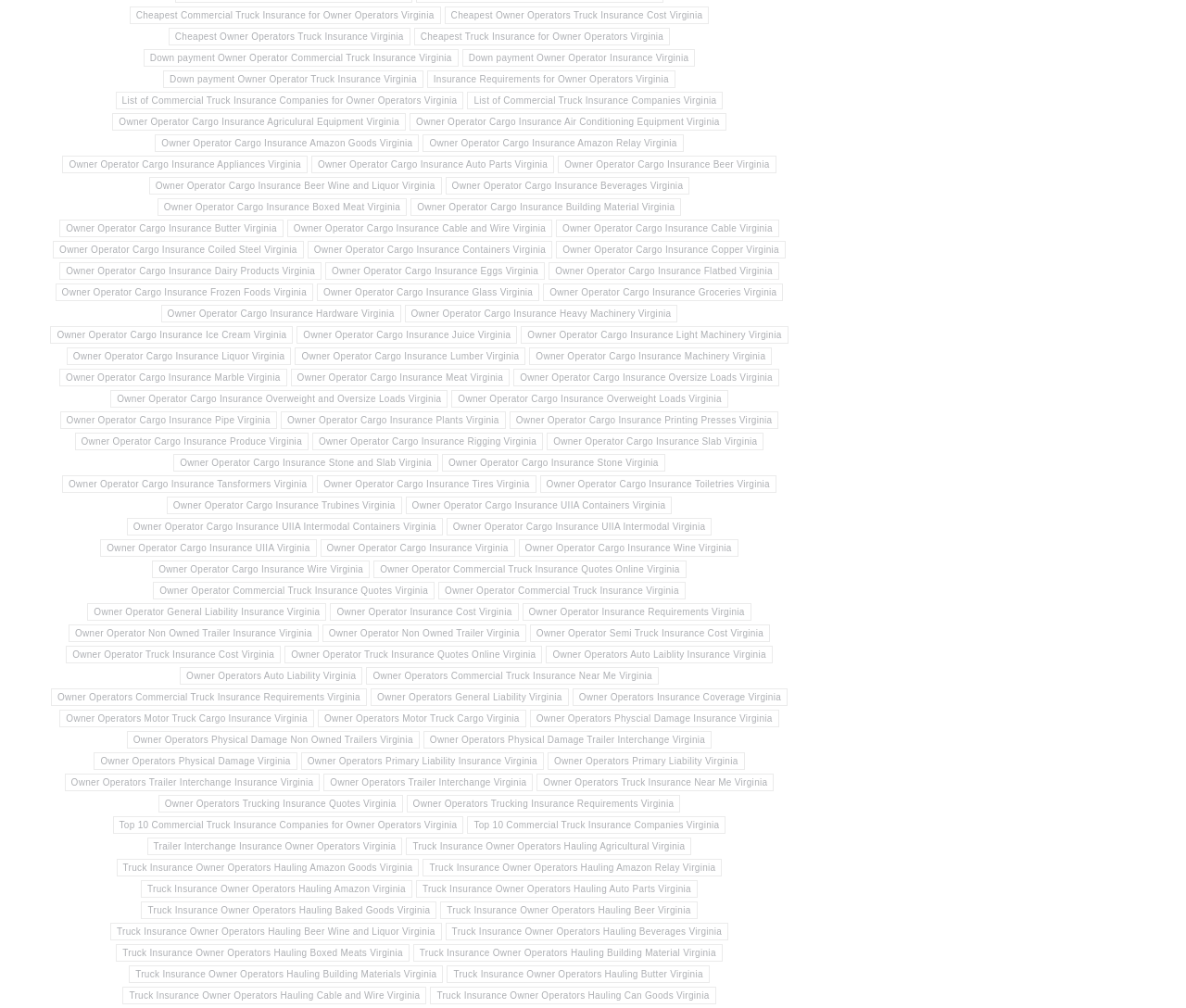Identify the bounding box coordinates of the region that should be clicked to execute the following instruction: "Visit the webpage about Coronavirus".

None